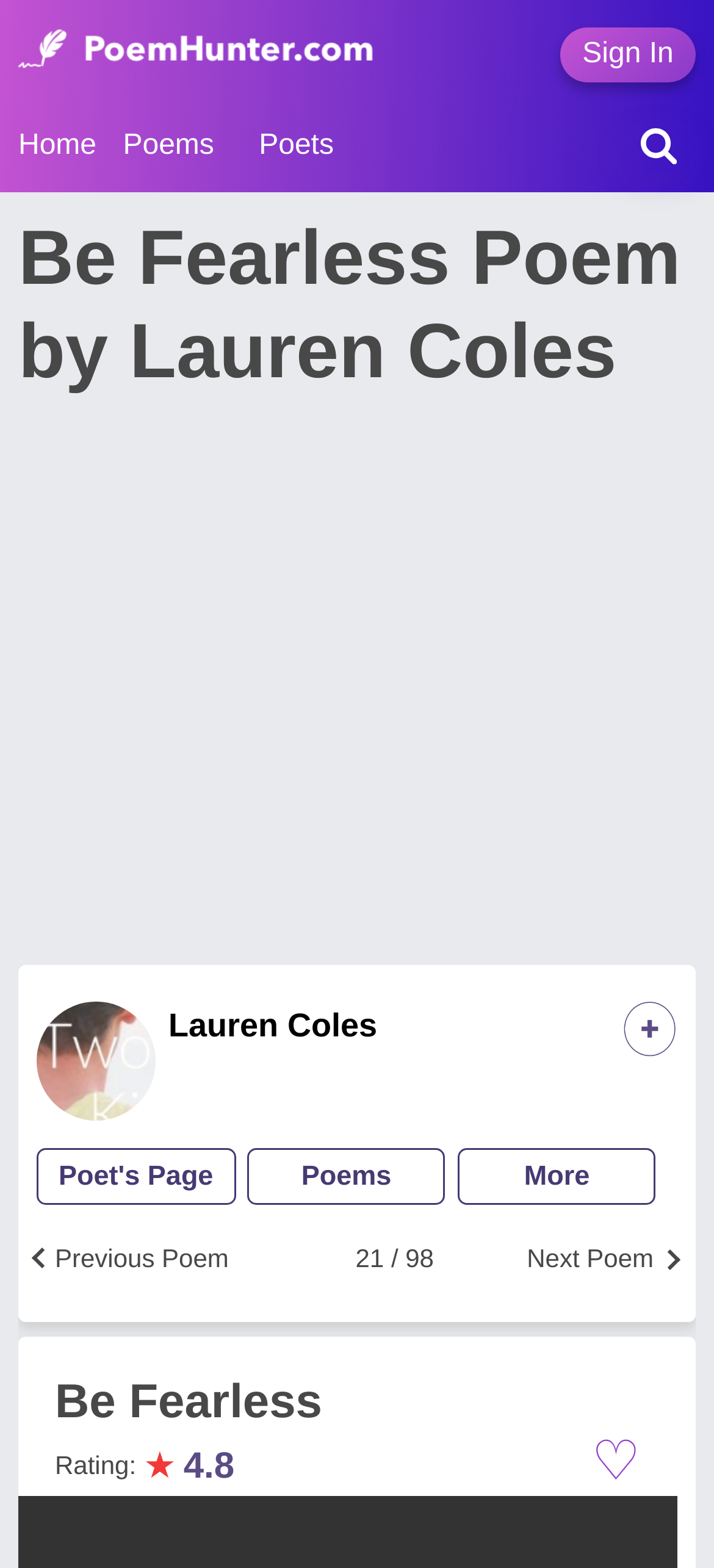Describe the webpage in detail, including text, images, and layout.

This webpage is dedicated to the poem "Be Fearless" by Lauren Coles. At the top left, there is a logo and a link to "PoemHunter.com: Poems - Poets - Poetry". On the top right, there are links to "Sign In" and a search box where users can search for anything. Below these elements, there are links to "Home", "Poems", and "Poets".

The main content of the page is divided into two sections. The left section features a heading with the title of the poem, "Be Fearless Poem by Lauren Coles". Below this heading, there is an advertisement iframe. On the right side of the advertisement, there is an image of Lauren Coles, followed by links to her page and an option to "follow poet".

The right section of the main content features a series of links and text elements. There are links to "Poet's Page", "Poems", and "More" options. Below these links, there are navigation buttons to move to the "Next Poem" or "Previous Poem", along with a text indicating the current poem's position, "21 / 98".

At the bottom of the page, there is a heading with the title of the poem, "Be Fearless", followed by a rating section with a star symbol and a rating of 4.8. There is also a heart symbol at the bottom right corner of the page.